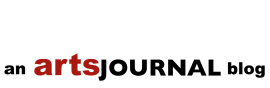What style does the logo reflect?
We need a detailed and meticulous answer to the question.

The logo's design is characterized by a minimalist style, which reflects the blog's modern approach to art commentary and critique, as described in the caption.